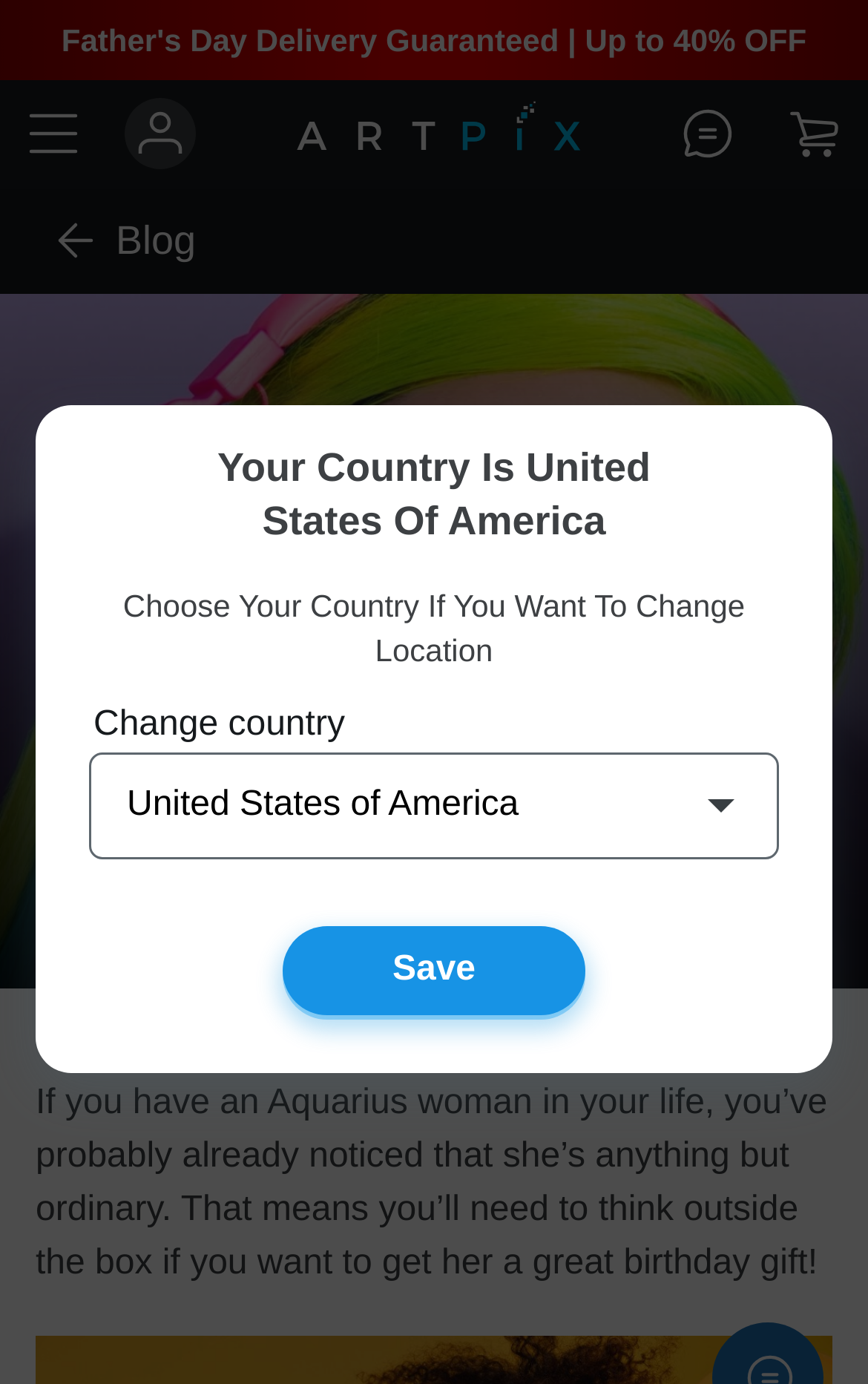Provide an in-depth description of the elements and layout of the webpage.

This webpage is about birthday gift ideas for an Aquarius woman. At the top left, there is a small image, and next to it, a link to a user profile. On the top right, there is a logo of Artpix3D, accompanied by another image. Below the logo, there are two more images. 

On the top left, there is a link to a blog, accompanied by a small image. Below the blog link, there is a large image that spans the entire width of the page. 

The main content of the webpage starts with a heading that reads "15 Uncommon Birthday Gift Ideas for an Aquarius Woman". Below the heading, there is a paragraph of text that describes the uniqueness of Aquarius women and the need to think outside the box when choosing a birthday gift. 

On the right side of the page, there is a dialog box with a title "Your Country Is" and a dropdown menu to select a country. The dialog box also has a "Save" button. 

Throughout the page, there are several images scattered, but their contents are not described.